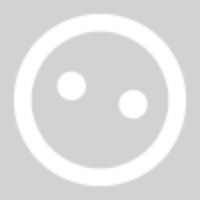What is the purpose of using such avatars?
Look at the image and answer the question with a single word or phrase.

To maintain anonymity